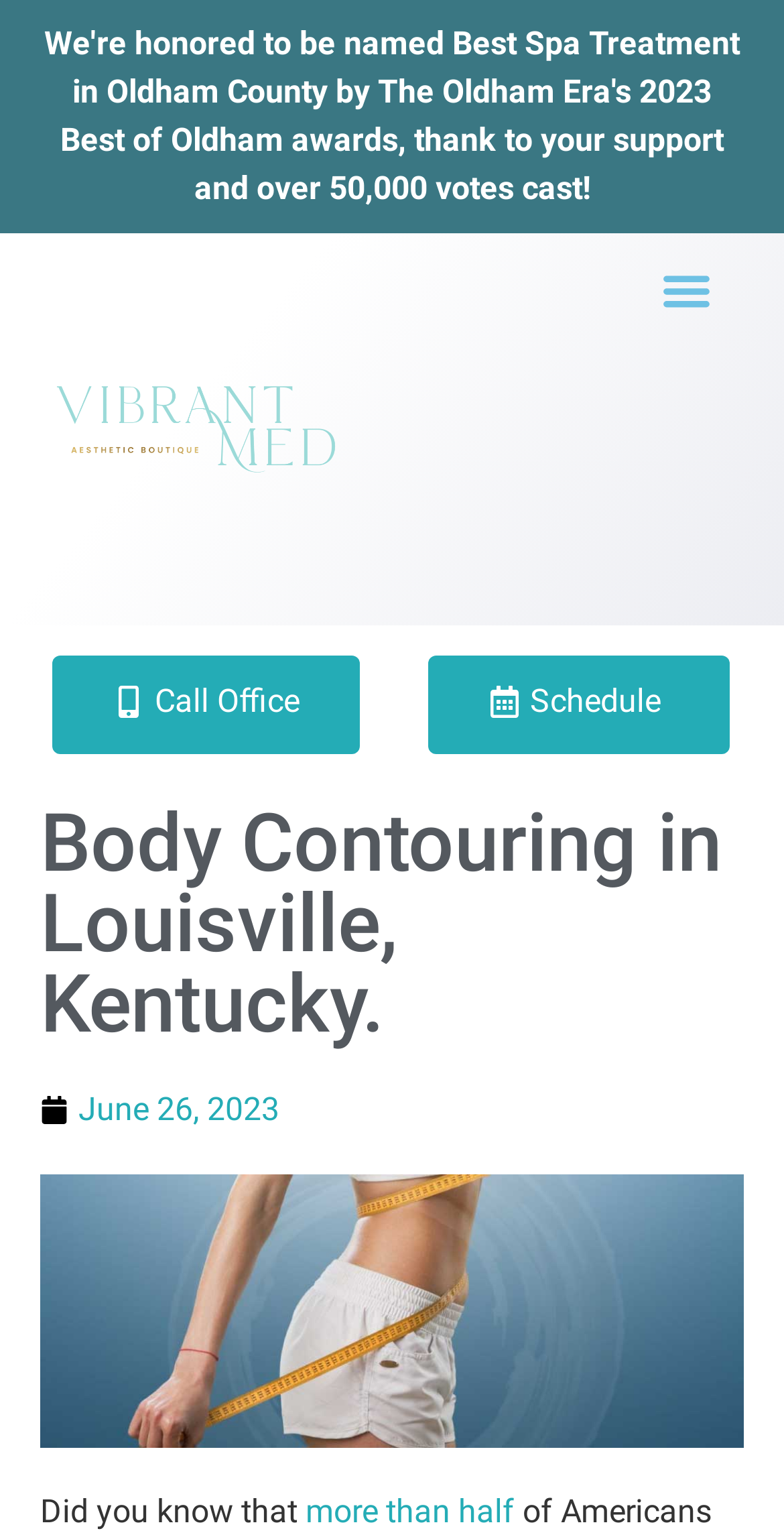Give a detailed explanation of the elements present on the webpage.

The webpage appears to be about body contouring services offered by Vibrant Med Spa in Louisville, Kentucky. At the top left corner, there is a logo of Vibrant Med Spa, which is also a clickable link. To the right of the logo, there is a menu toggle button. Below the logo, there are two prominent links: "Call Office" and "Schedule". 

The main heading "Body Contouring in Louisville, Kentucky." is centered at the top of the page. Below the heading, there is a date "June 26, 2023" with a time icon next to it. 

A large image related to body contouring in Louisville, KY takes up most of the page's width, positioned below the date. 

At the bottom of the page, there is a paragraph that starts with "Did you know that..." and continues with a link "more than half", which suggests that the text is discussing a statistic related to body contouring or self-confidence.